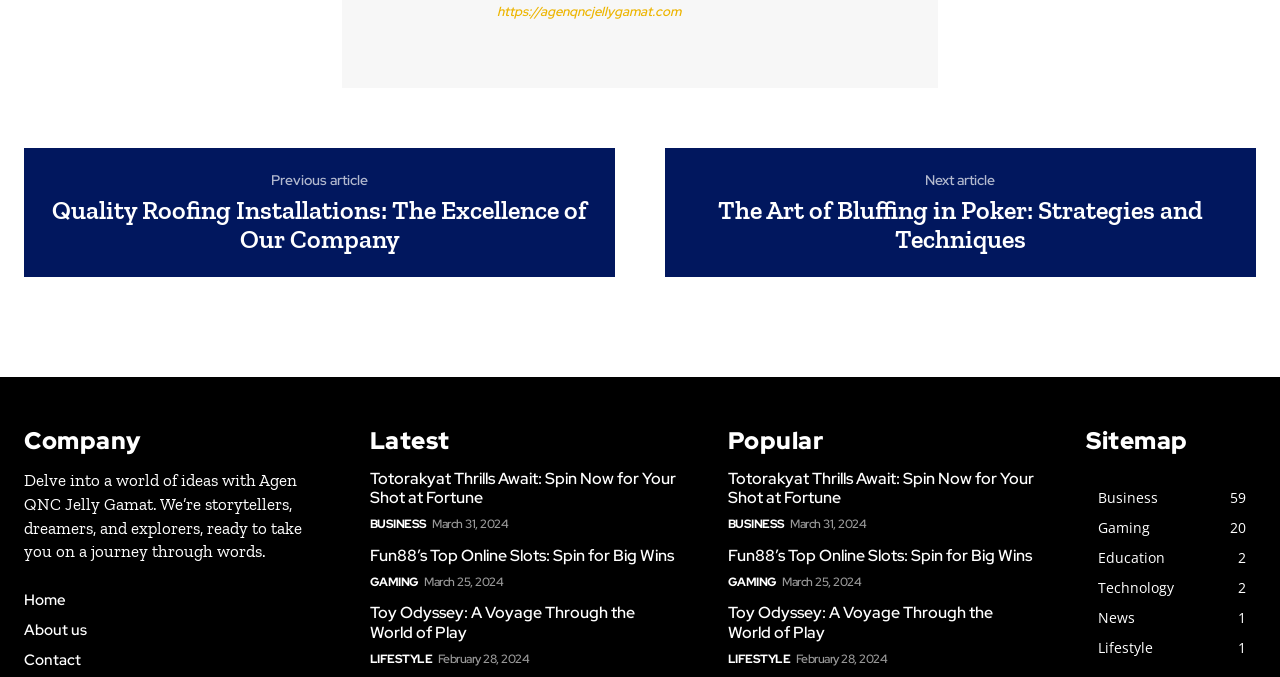Please identify the bounding box coordinates for the region that you need to click to follow this instruction: "Click on 'Contact us'".

None